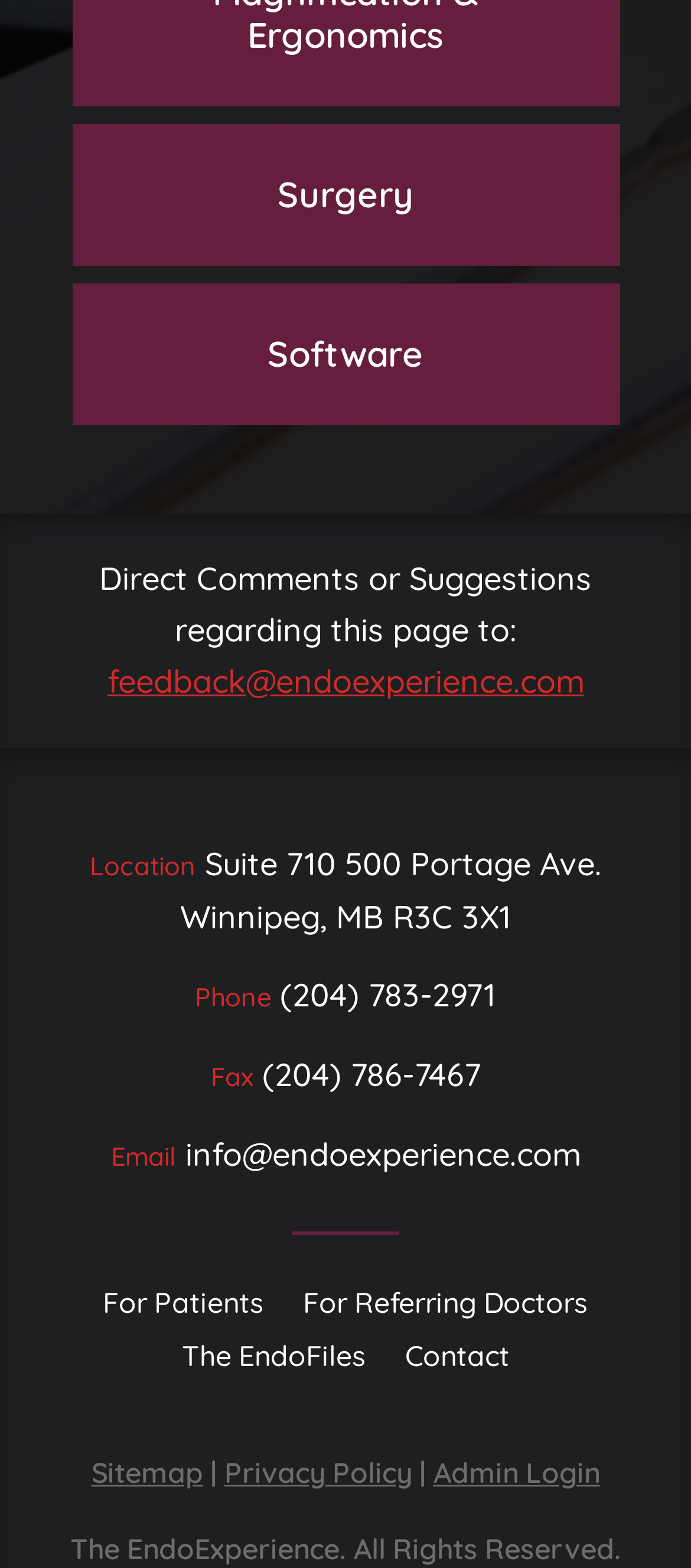Kindly determine the bounding box coordinates for the area that needs to be clicked to execute this instruction: "Call the office".

[0.405, 0.621, 0.718, 0.647]